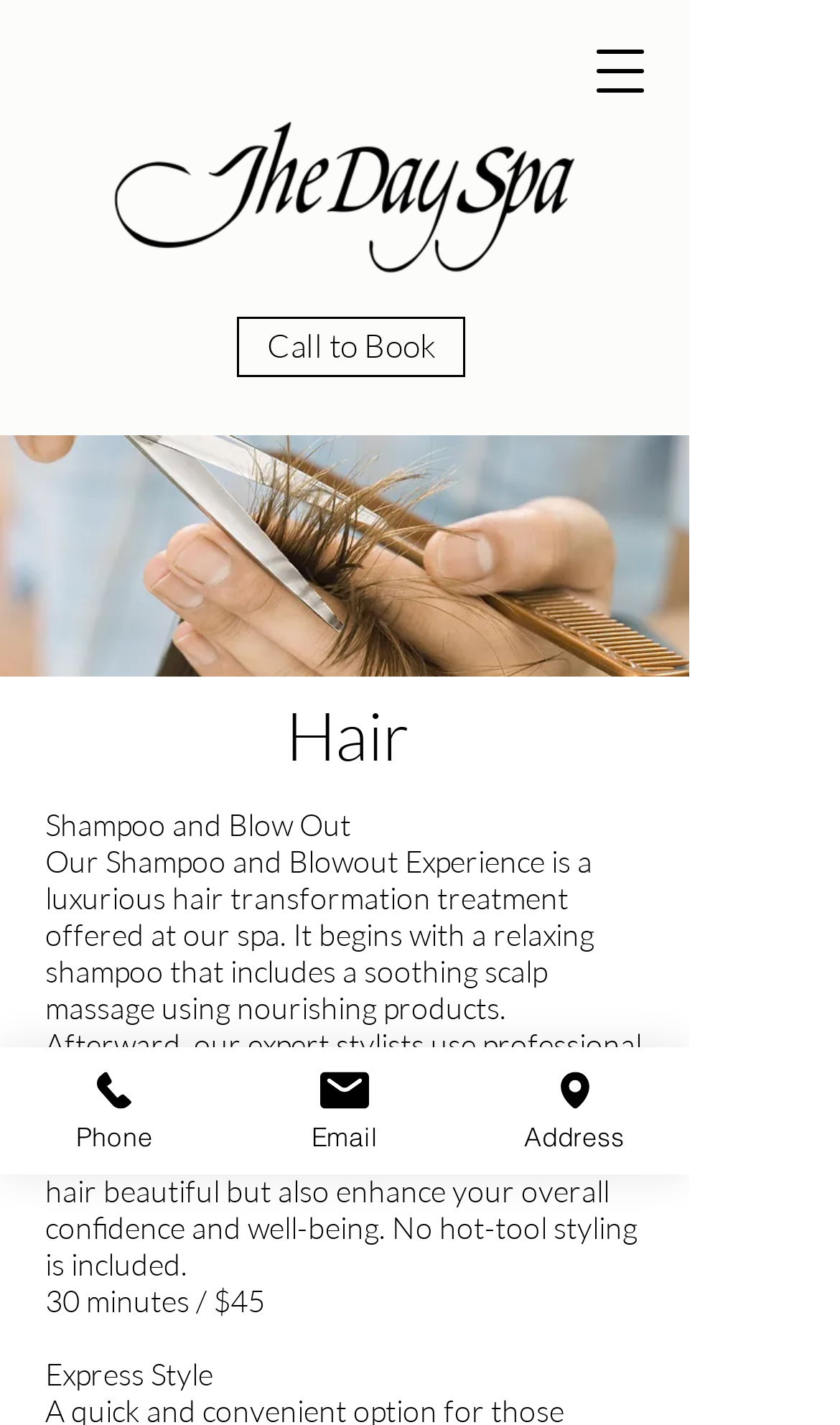What is the logo of the spa?
Provide a well-explained and detailed answer to the question.

The logo of the spa is represented by the 'MAIN LOGO.png' image, which is prominently displayed at the top of the webpage. This logo is likely the brand identity of the spa and is used to establish its visual presence.